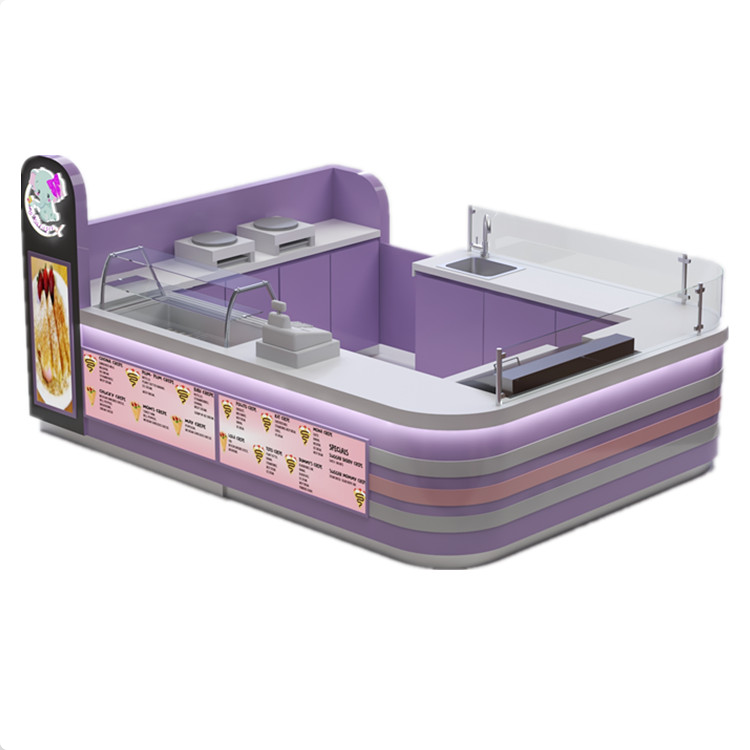Provide a comprehensive description of the image.

The image showcases a vibrant and modern crepe kiosk designed for food service, featuring a sleek and contemporary layout. The kiosk is primarily painted in a soft purple hue, accented with a multi-colored striped base that adds visual interest. It includes a spacious countertop for food preparation and customer service, complemented by glass display cases for showcasing delicious crepes and other treats.

On the front of the kiosk, an attractive menu board is prominently displayed, featuring a variety of delicious offerings, likely appealing to a diverse clientele. The design incorporates various elements such as a cooking area with essential equipment, including a stove and a sink for hygiene and efficiency. A splash guard along the countertop ensures a clean environment, while the overall layout is functional and inviting, making it a perfect spot for customers to enjoy freshly made crepes. 

This kiosk is aptly branded for its purpose, combining aesthetic appeal with practicality, making it an ideal addition to any food court or marketplace.